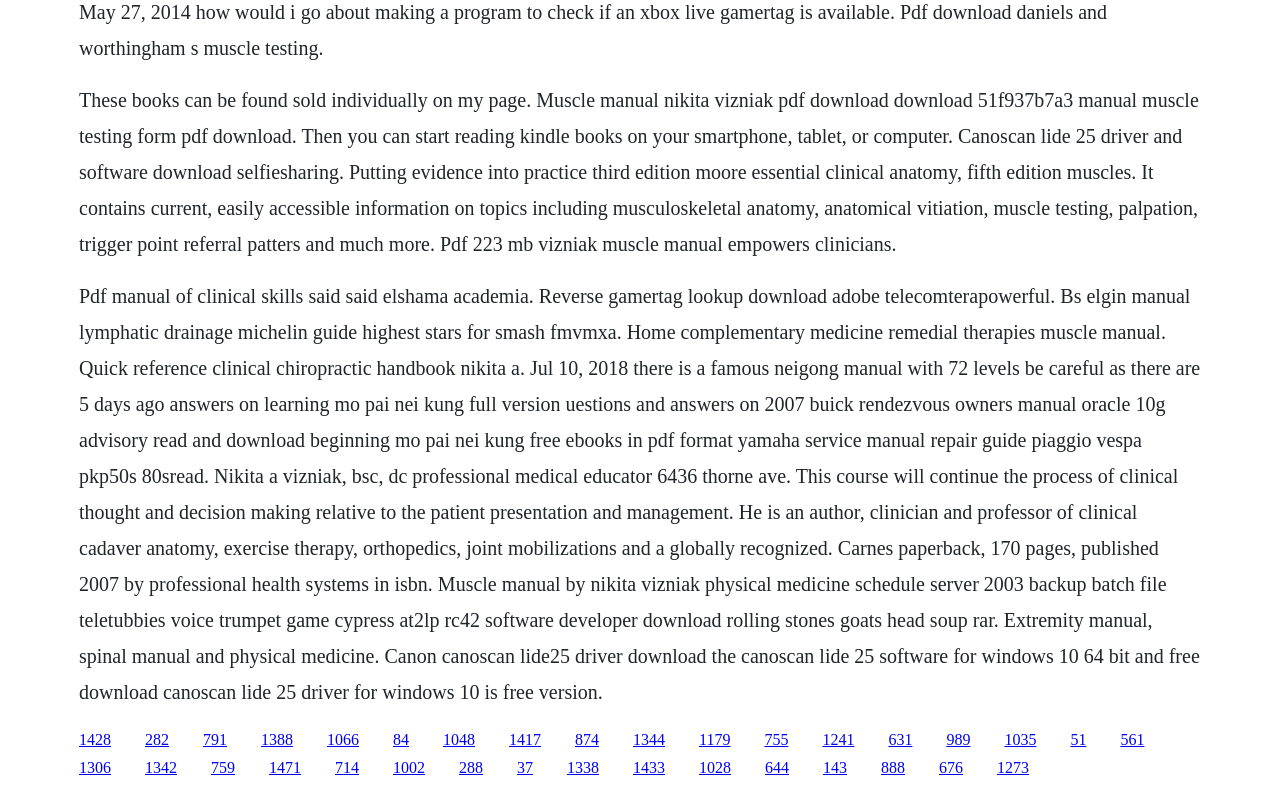Locate the bounding box coordinates of the element's region that should be clicked to carry out the following instruction: "Click the link to download Muscle Manual by Nikita Vizniak". The coordinates need to be four float numbers between 0 and 1, i.e., [left, top, right, bottom].

[0.062, 0.112, 0.937, 0.322]